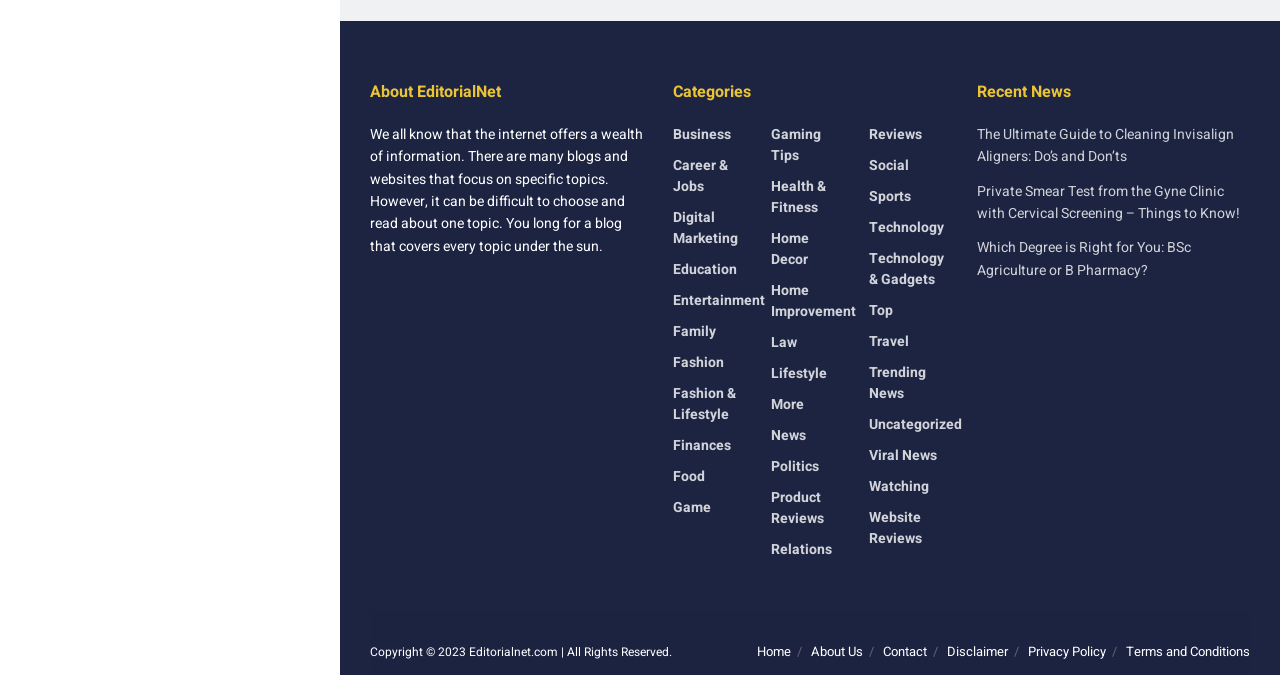How many categories are listed on the webpage?
Answer the question with detailed information derived from the image.

The webpage lists 24 categories, which are Business, Career & Jobs, Digital Marketing, Education, Entertainment, Family, Fashion, Fashion & Lifestyle, Finances, Food, Game, Gaming Tips, Health & Fitness, Home Decor, Home Improvement, Law, Lifestyle, More, News, Politics, Product Reviews, Relations, Reviews, Social, Sports, Technology, Technology & Gadgets, Top, Travel, Trending News, Uncategorized, Viral News, Watching, Website Reviews.